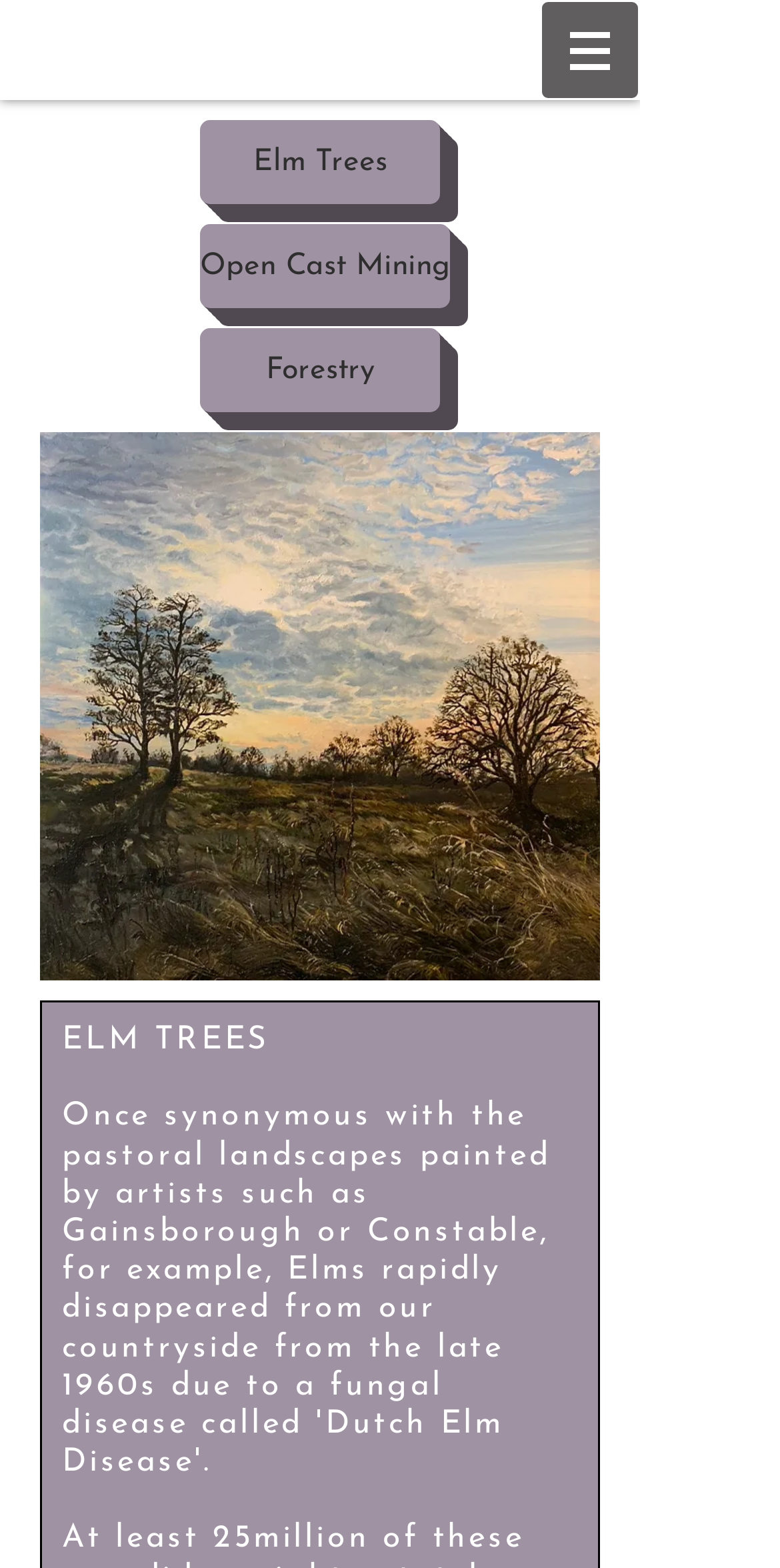Please provide a one-word or phrase answer to the question: 
What is the text above the navigation links?

ELM TREES